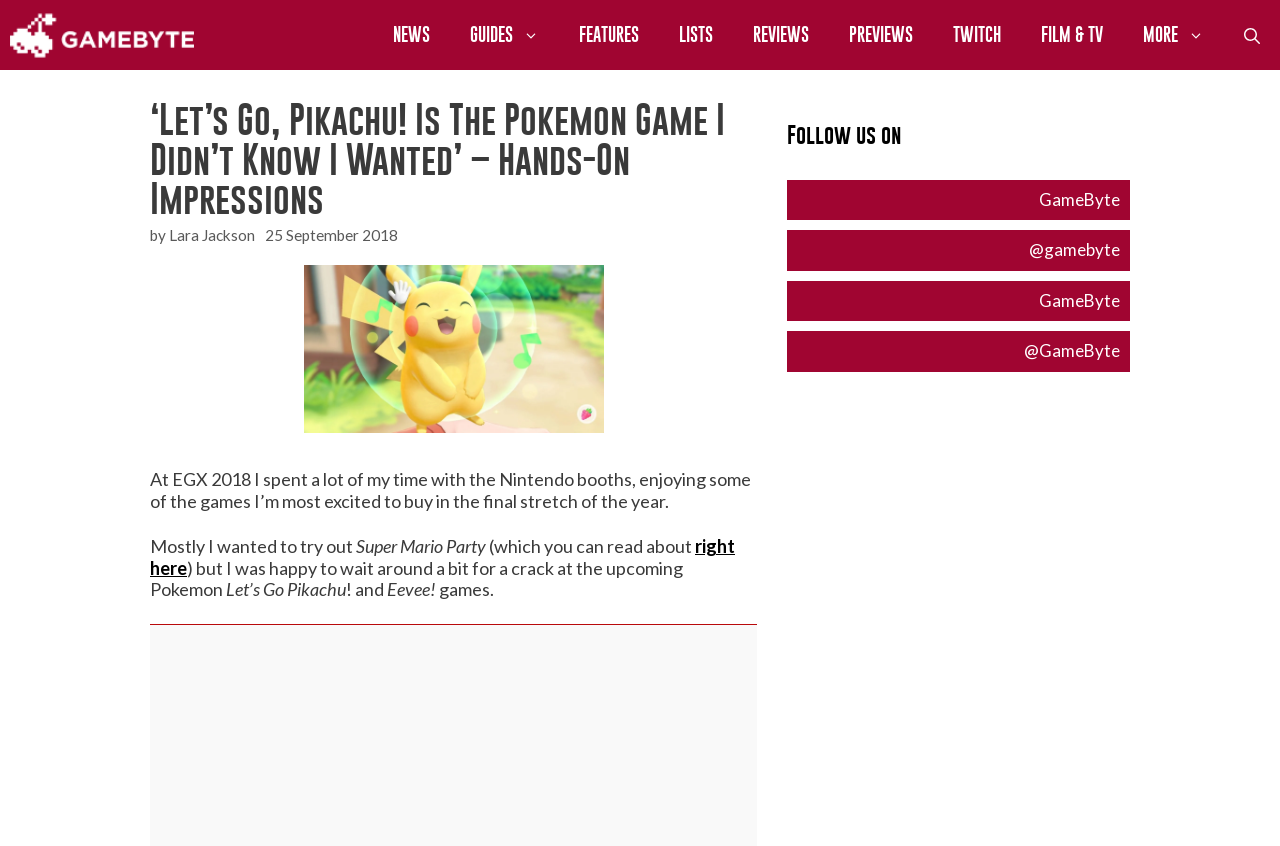Based on the element description, predict the bounding box coordinates (top-left x, top-left y, bottom-right x, bottom-right y) for the UI element in the screenshot: Film & TV

[0.798, 0.0, 0.877, 0.083]